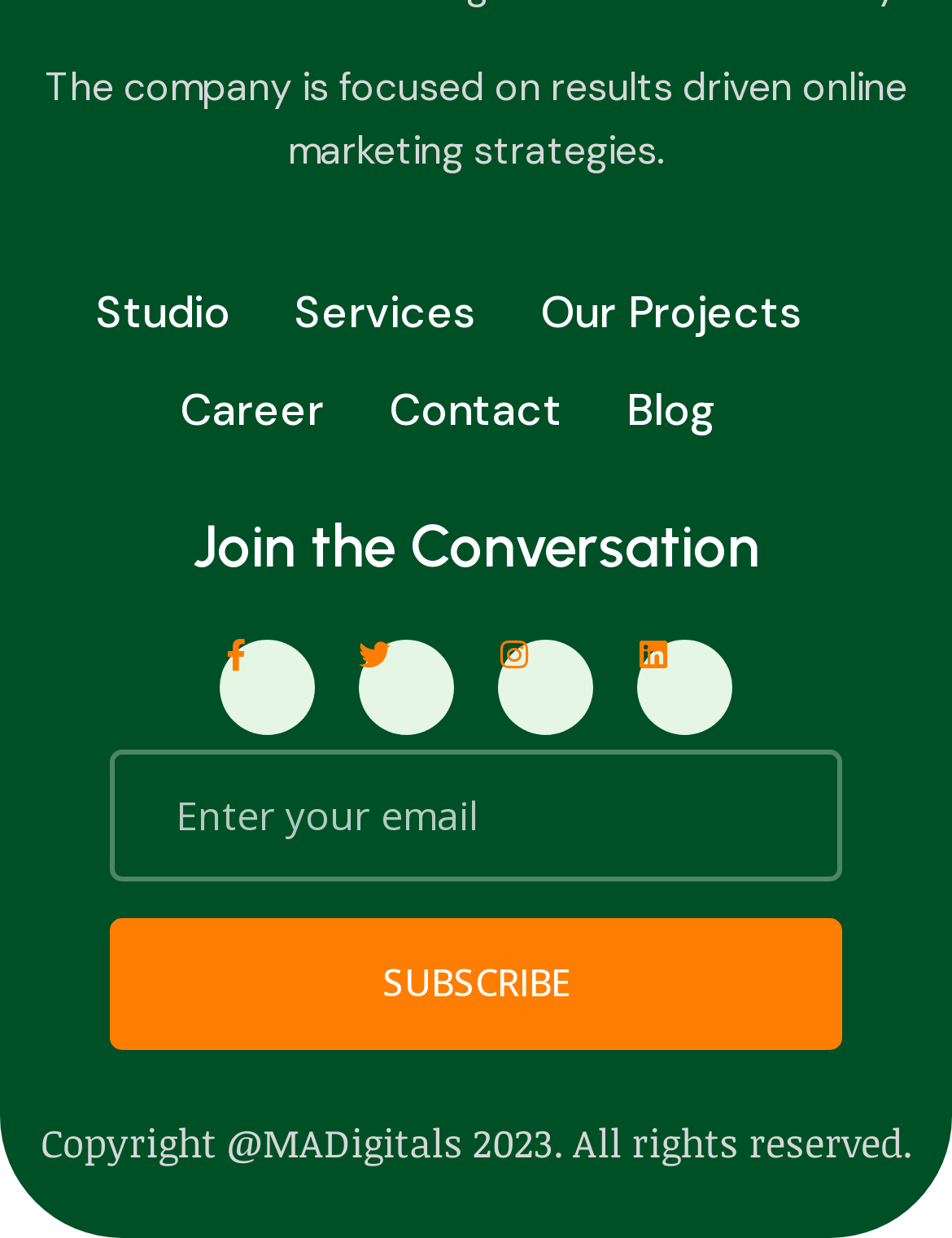Find the bounding box coordinates for the area you need to click to carry out the instruction: "Read the company's blog". The coordinates should be four float numbers between 0 and 1, indicated as [left, top, right, bottom].

[0.658, 0.299, 0.753, 0.366]